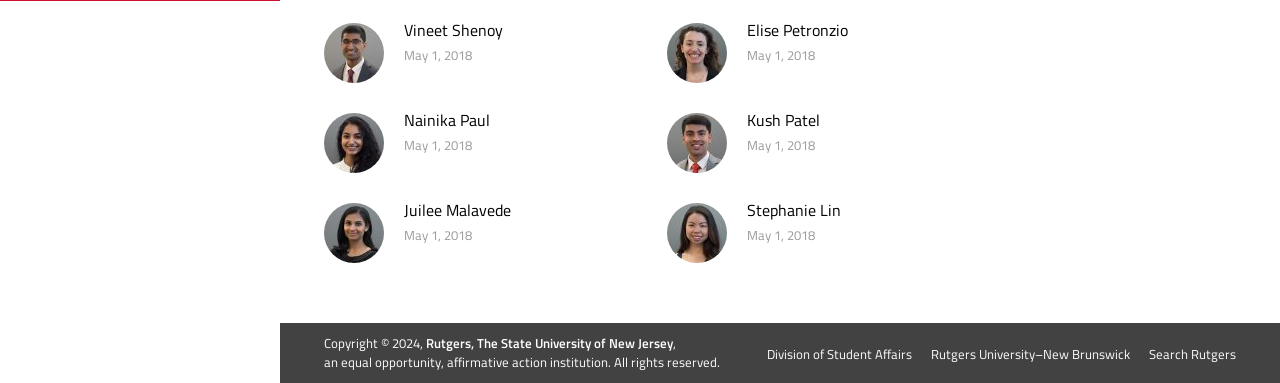How many articles are on this webpage?
Look at the image and respond with a single word or a short phrase.

5